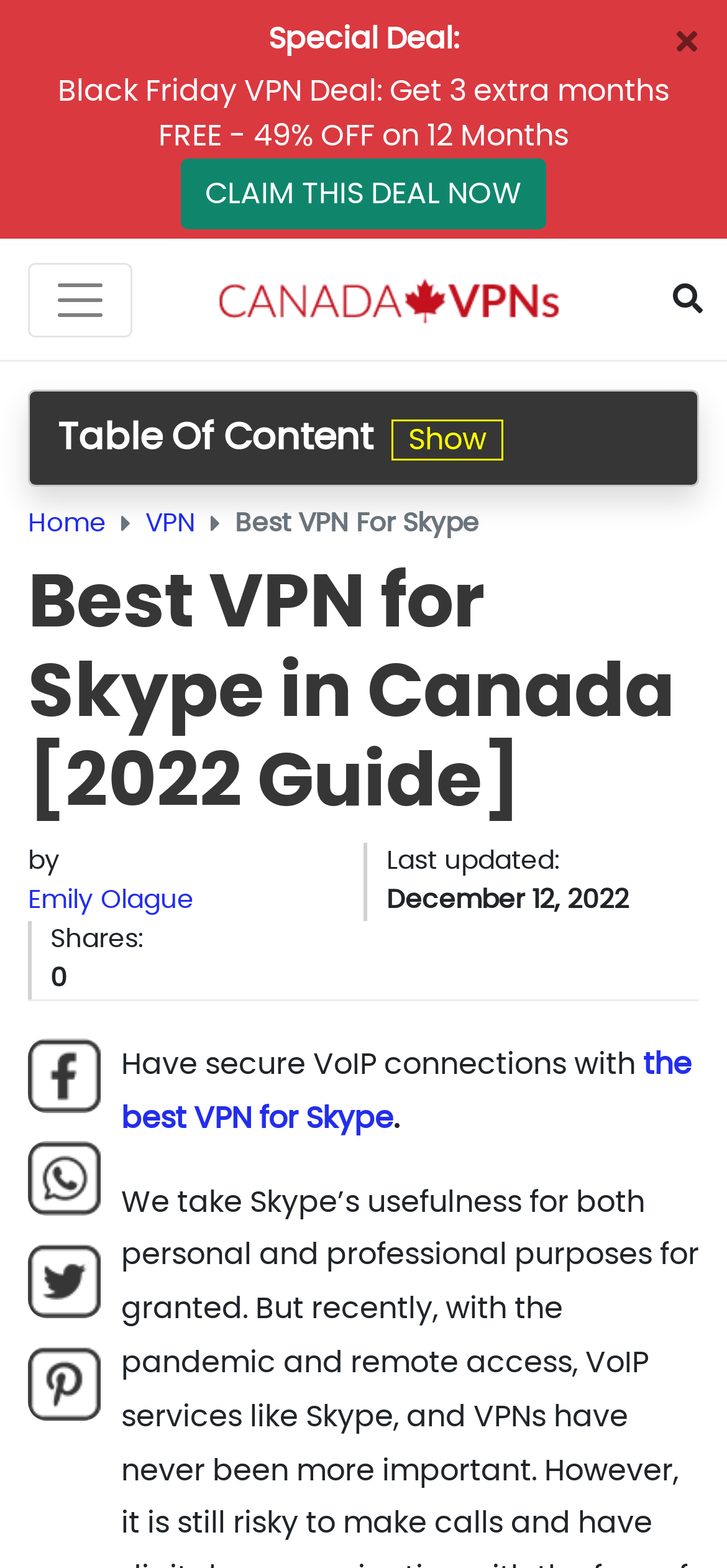Please determine the heading text of this webpage.

Best VPN for Skype in Canada [2022 Guide]